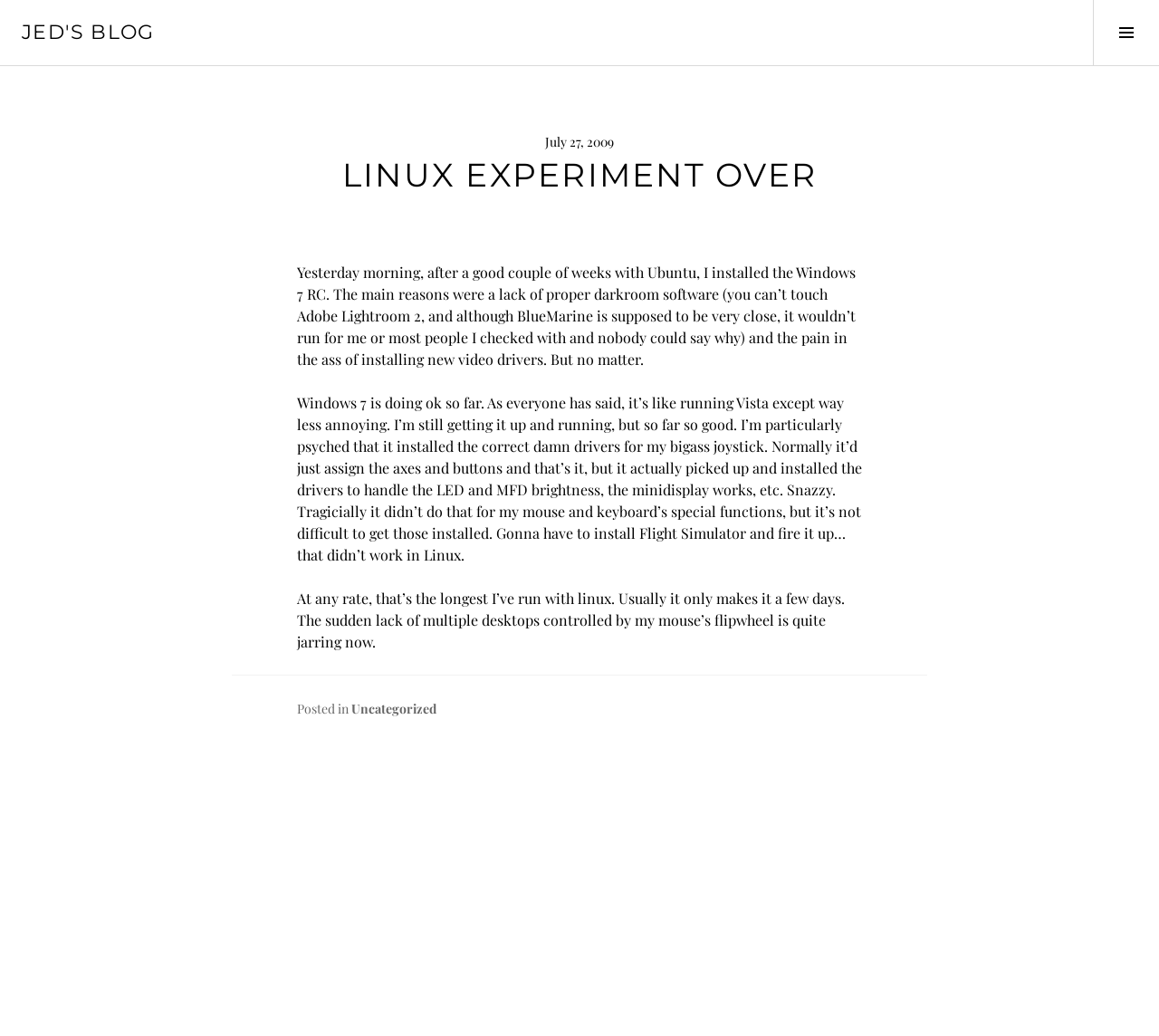What is the name of the software mentioned in the blog post?
Please answer the question with as much detail as possible using the screenshot.

I found this by reading the blog post content, which mentions Adobe Lightroom 2 as a software that the author couldn't touch.